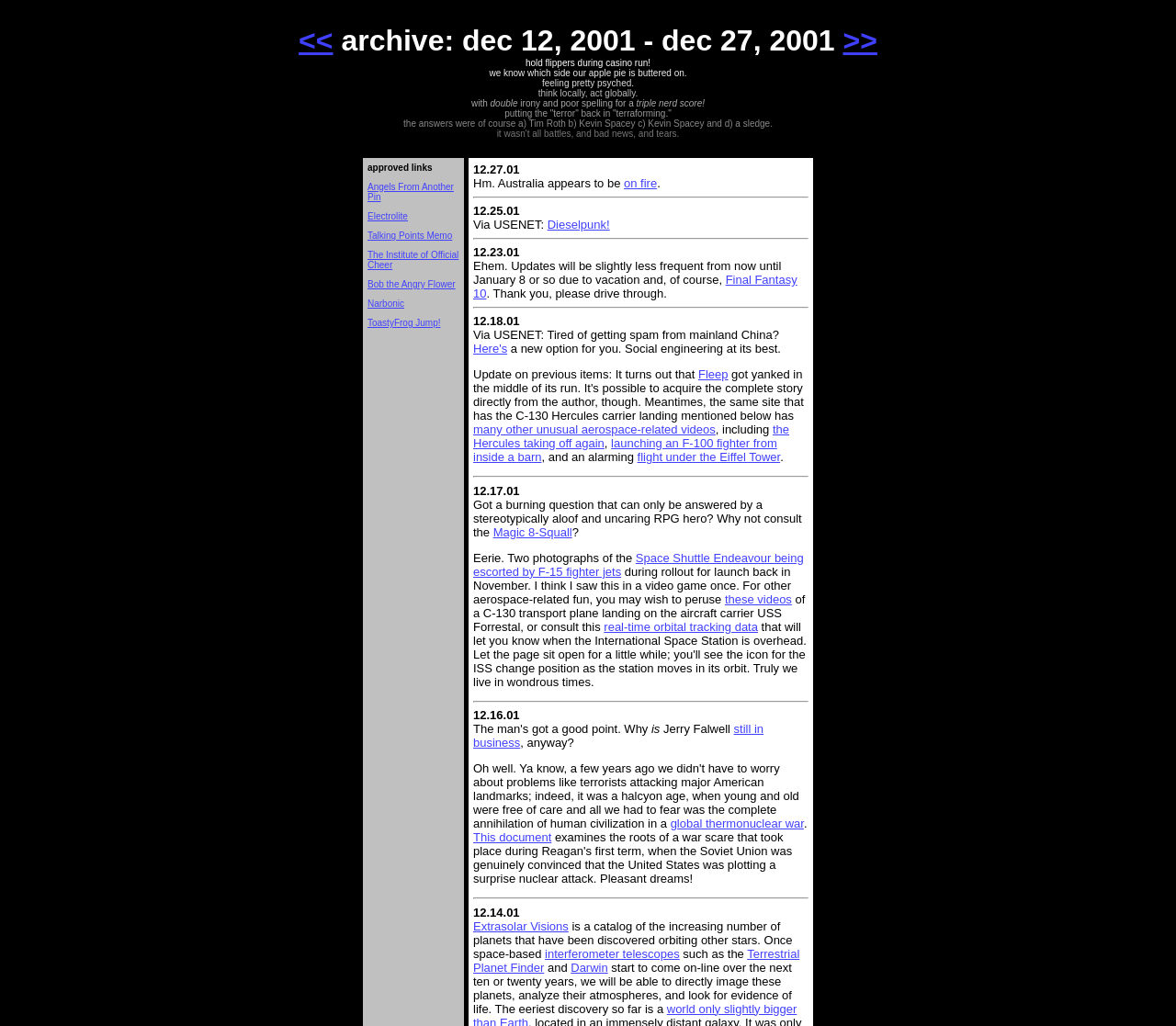Locate the bounding box coordinates of the item that should be clicked to fulfill the instruction: "play Magic 8-Squall".

[0.419, 0.512, 0.486, 0.525]